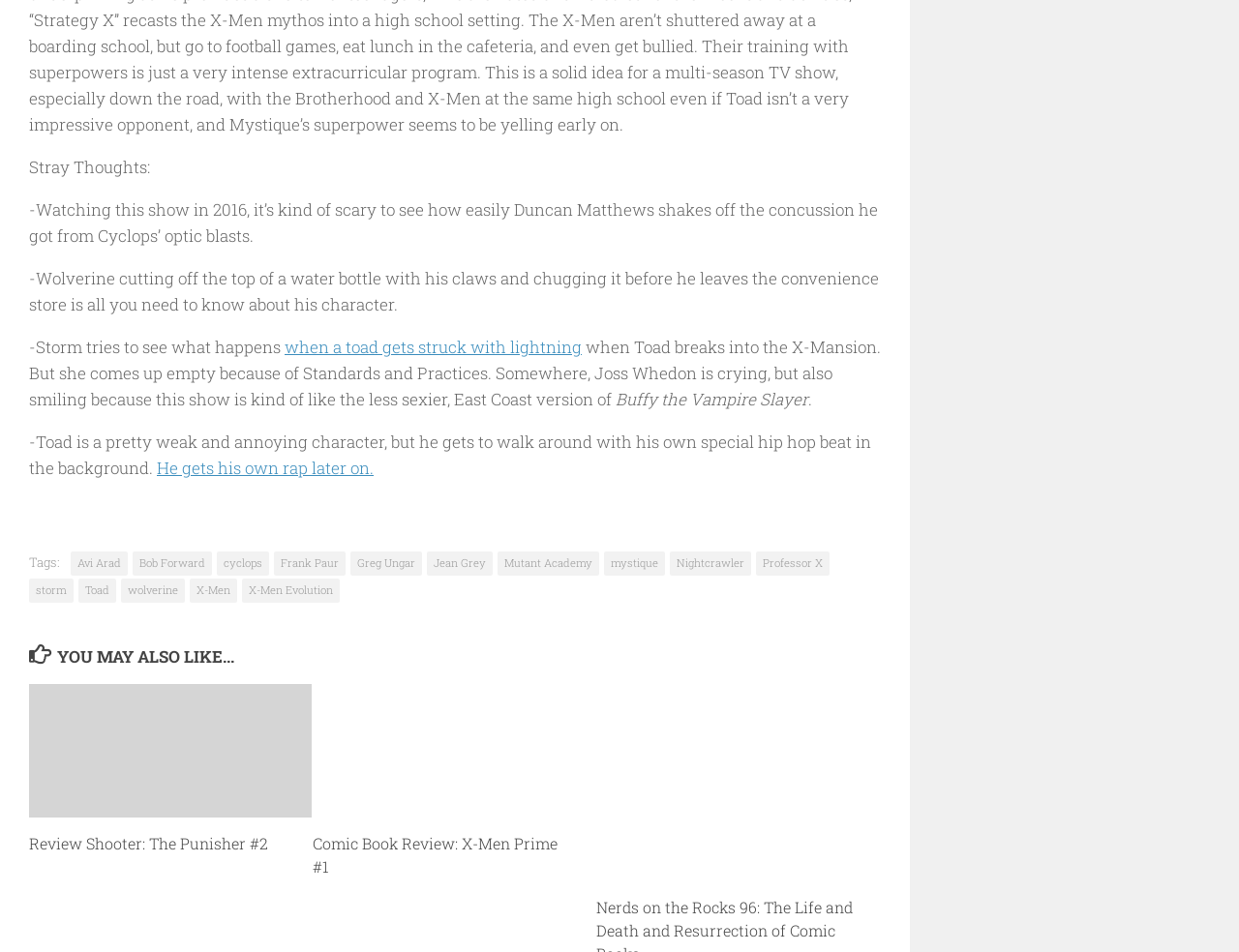Locate the bounding box of the UI element based on this description: "Review Shooter: The Punisher #2". Provide four float numbers between 0 and 1 as [left, top, right, bottom].

[0.023, 0.875, 0.216, 0.896]